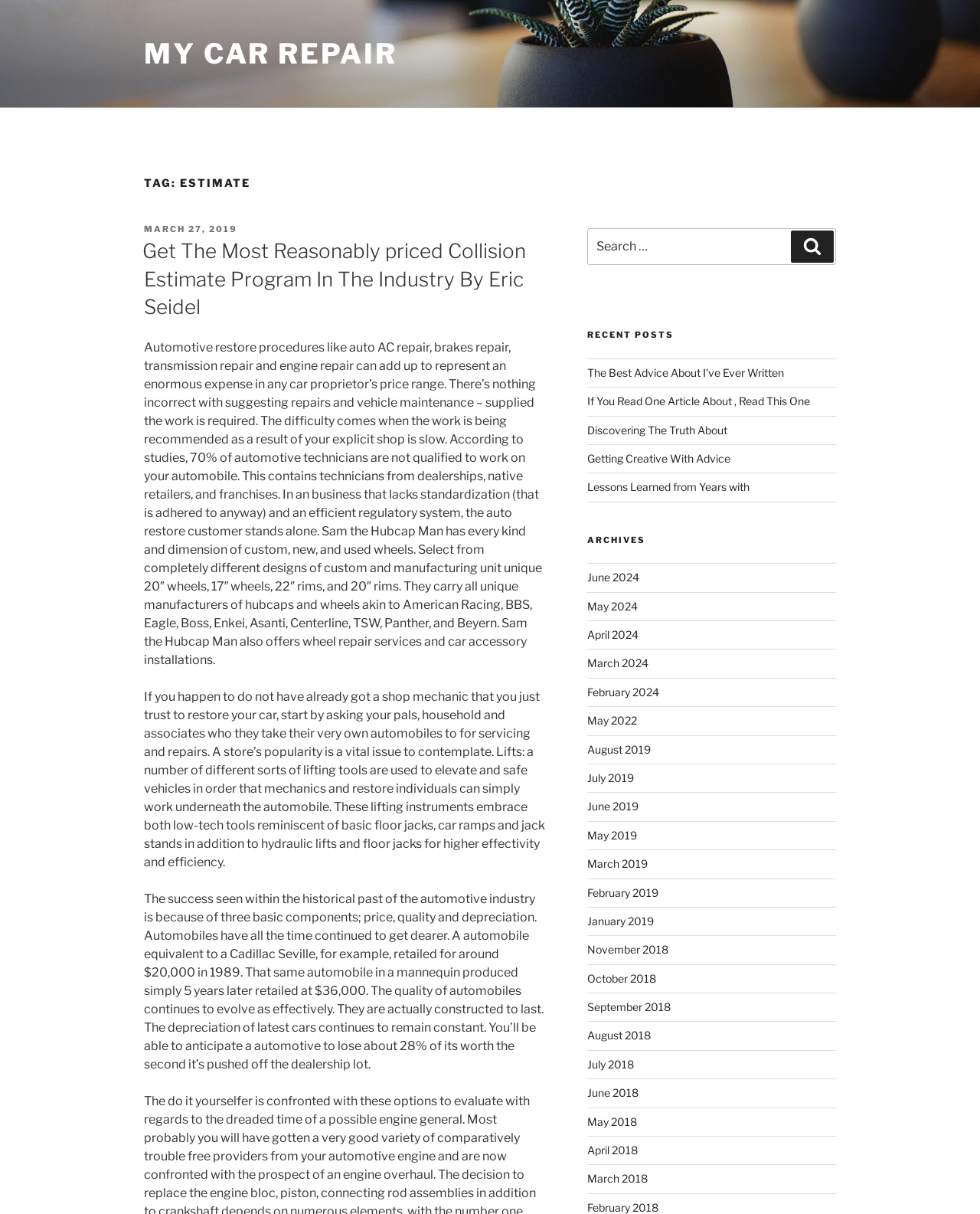Provide the bounding box coordinates of the HTML element this sentence describes: "Discovering The Truth About". The bounding box coordinates consist of four float numbers between 0 and 1, i.e., [left, top, right, bottom].

[0.599, 0.349, 0.742, 0.359]